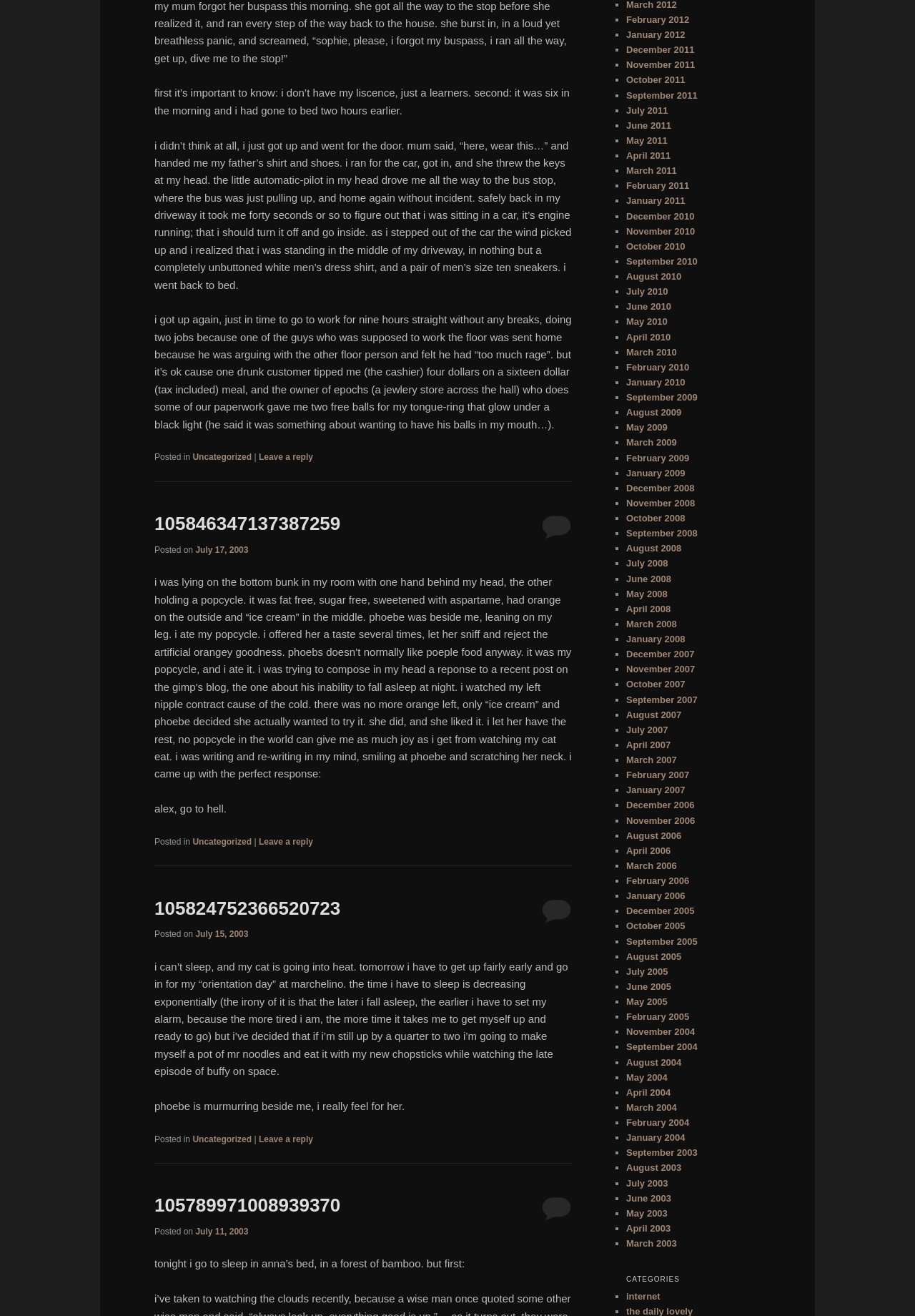Can you find the bounding box coordinates of the area I should click to execute the following instruction: "Click on the 'July 17, 2003' link"?

[0.214, 0.414, 0.271, 0.422]